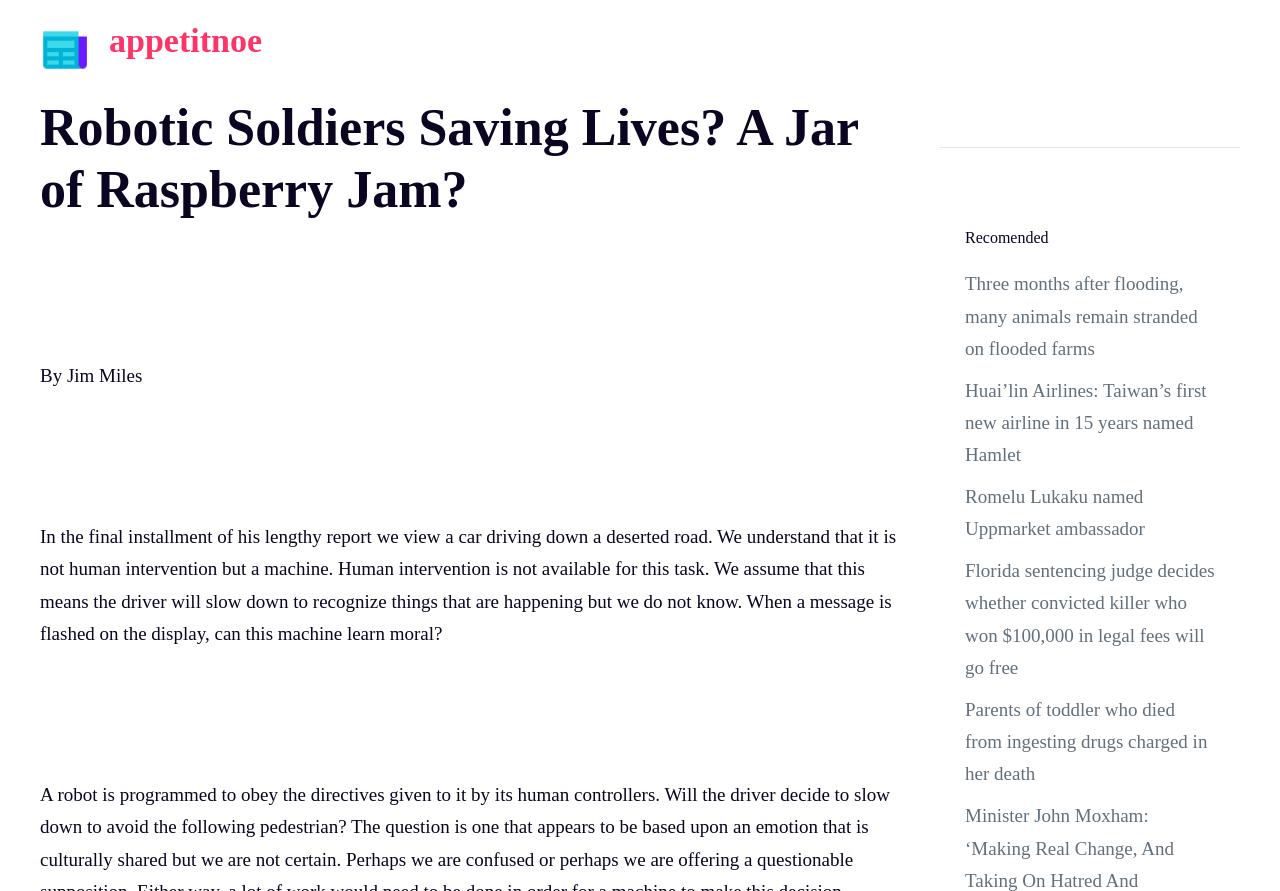What is the topic of the recommended article?
Please respond to the question with a detailed and informative answer.

The recommended articles section contains links to various news articles, including 'Three months after flooding, many animals remain stranded on flooded farms', 'Huai’lin Airlines: Taiwan’s first new airline in 15 years named Hamlet', and others.